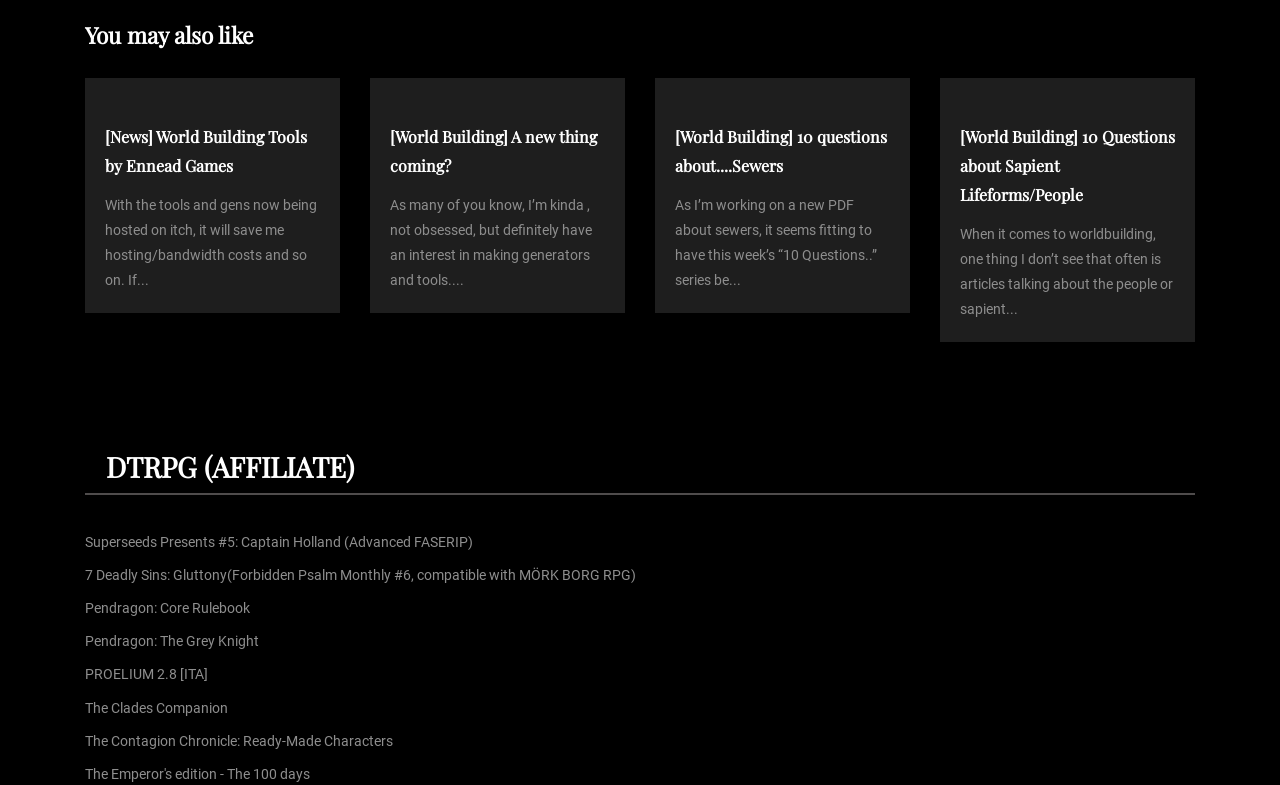What is the title of the heading above the RSS link? Observe the screenshot and provide a one-word or short phrase answer.

RSS DTRPG (AFFILIATE)